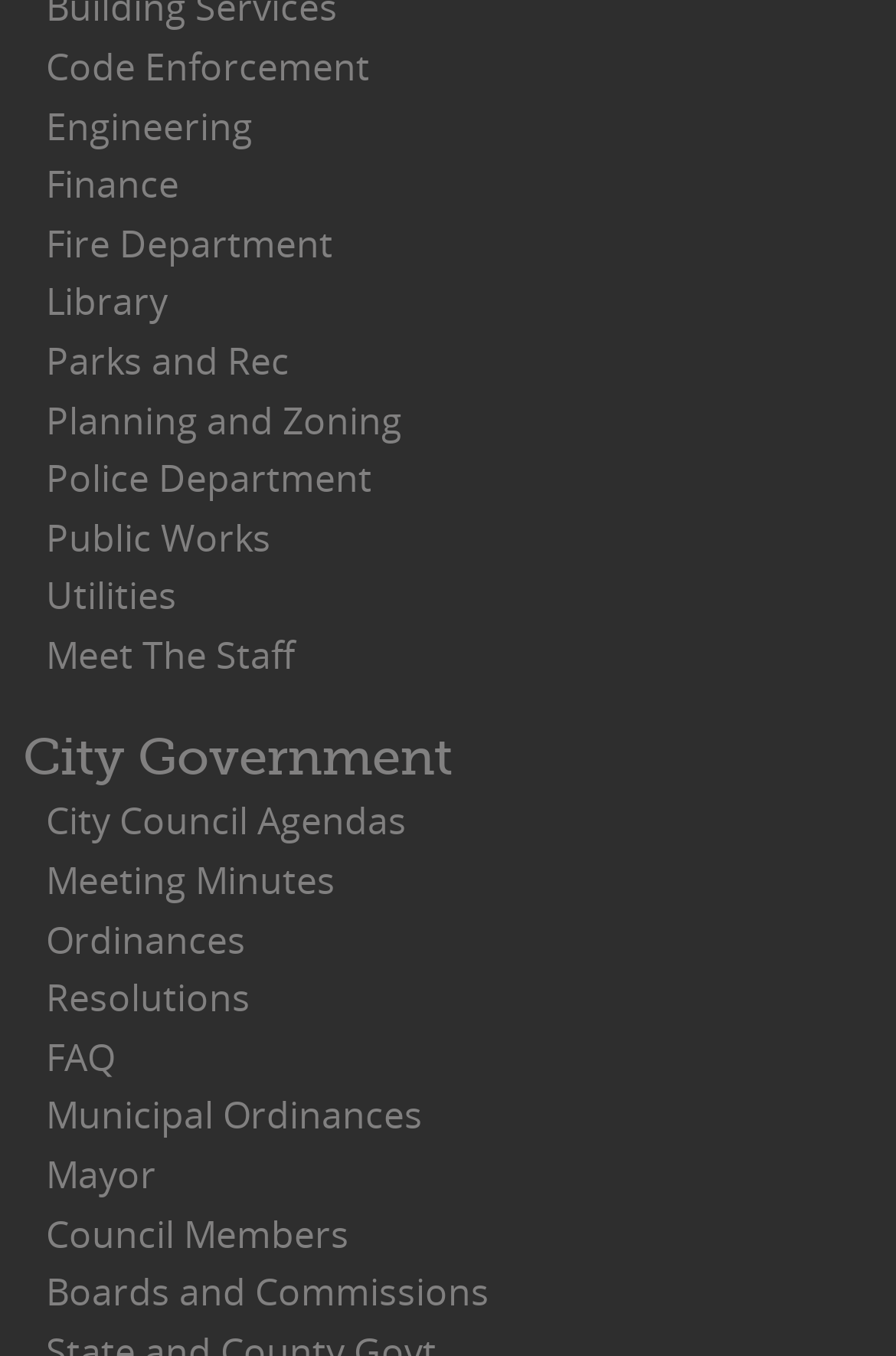What is the last link on the webpage?
From the screenshot, supply a one-word or short-phrase answer.

Boards and Commissions